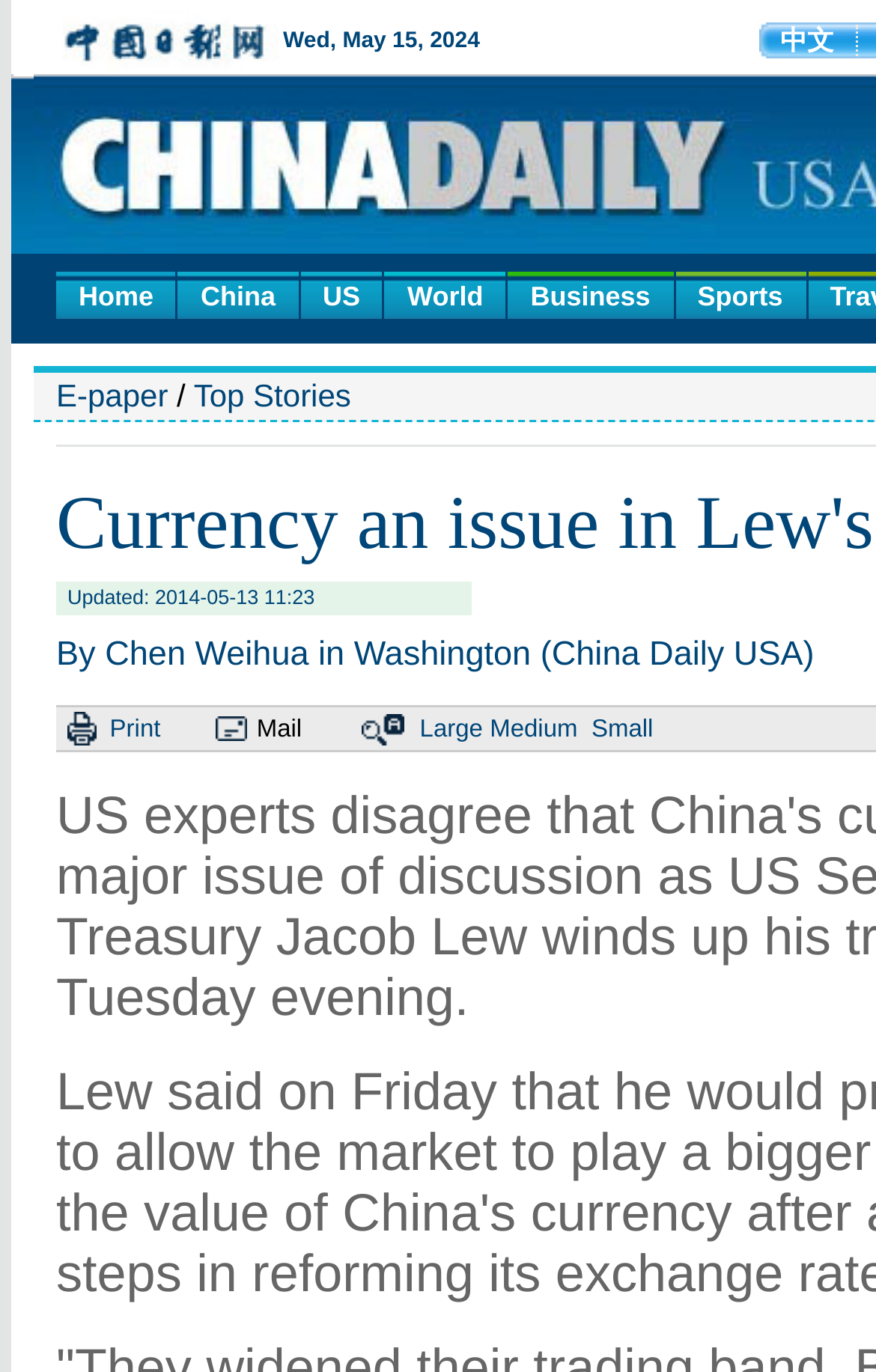Please give a one-word or short phrase response to the following question: 
What is the date of the updated news?

2014-05-13